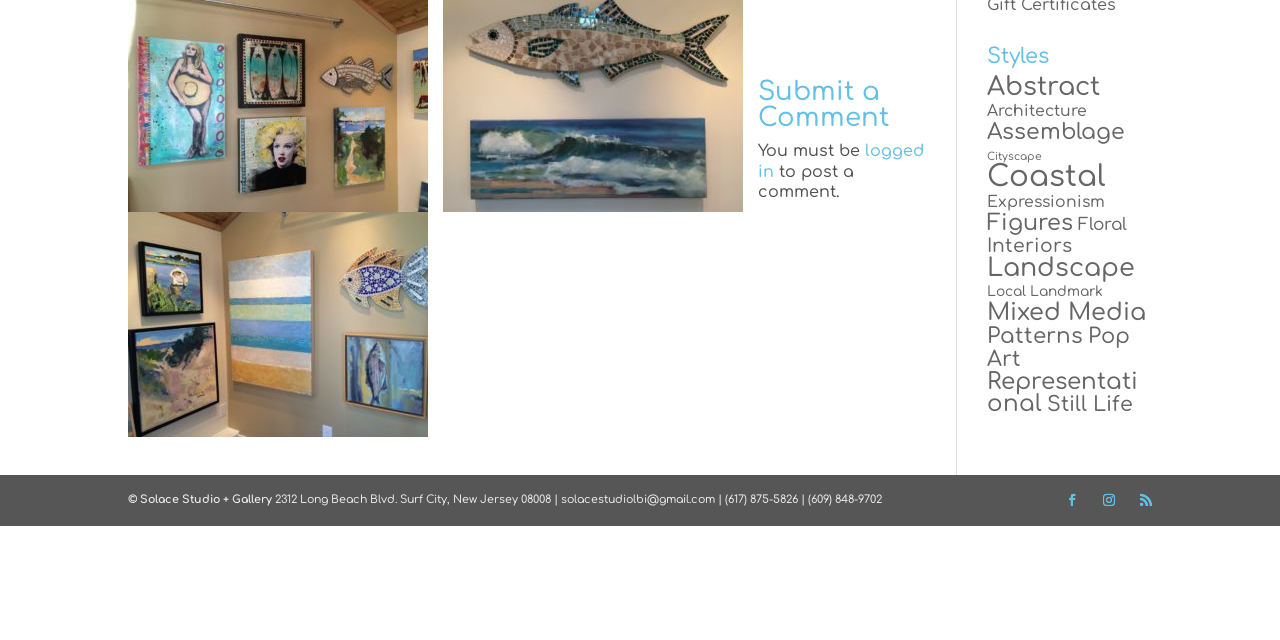Locate the UI element that matches the description Abstract in the webpage screenshot. Return the bounding box coordinates in the format (top-left x, top-left y, bottom-right x, bottom-right y), with values ranging from 0 to 1.

[0.771, 0.113, 0.86, 0.158]